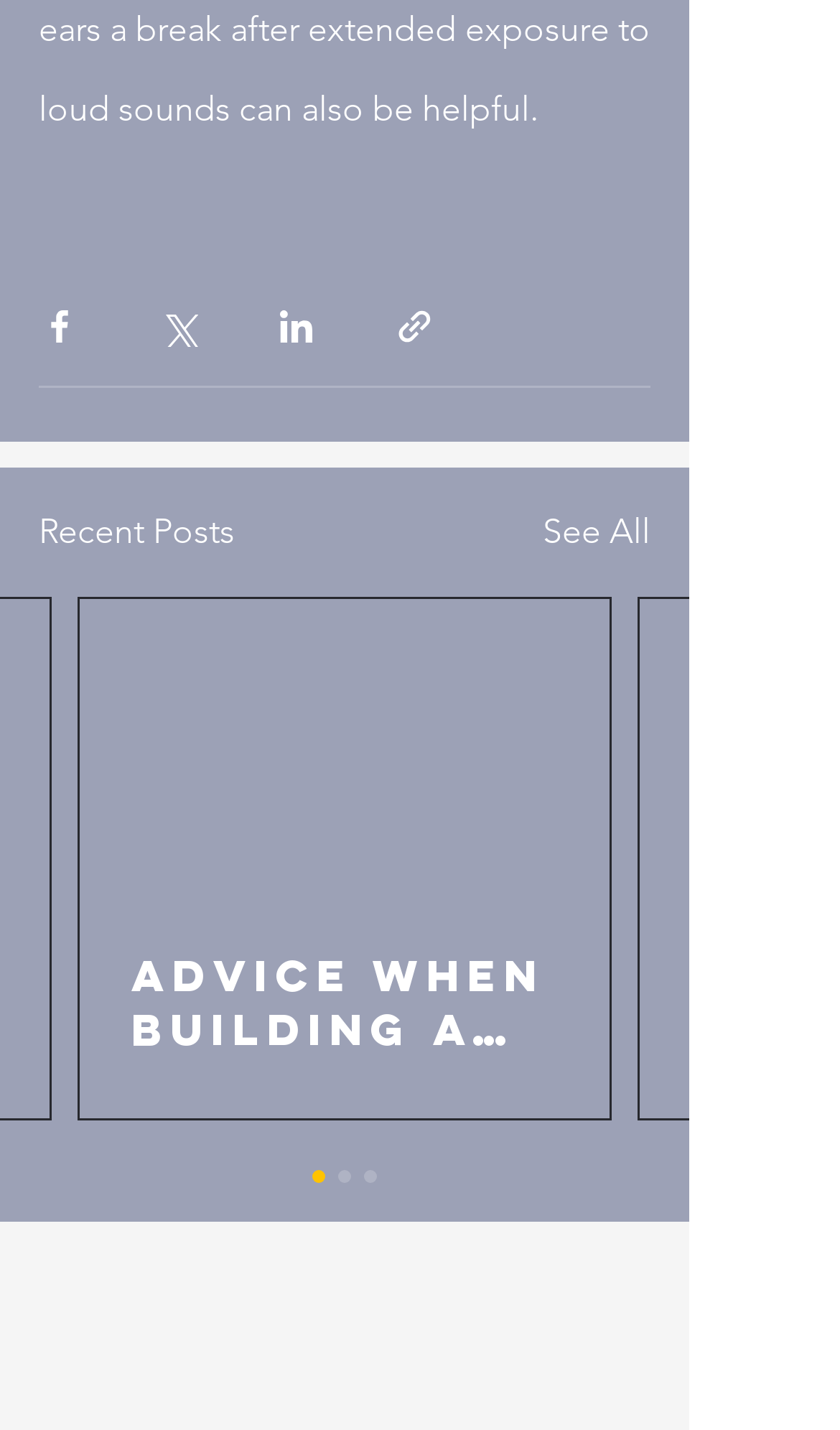Locate the bounding box coordinates of the clickable element to fulfill the following instruction: "View recent posts". Provide the coordinates as four float numbers between 0 and 1 in the format [left, top, right, bottom].

[0.046, 0.354, 0.279, 0.39]